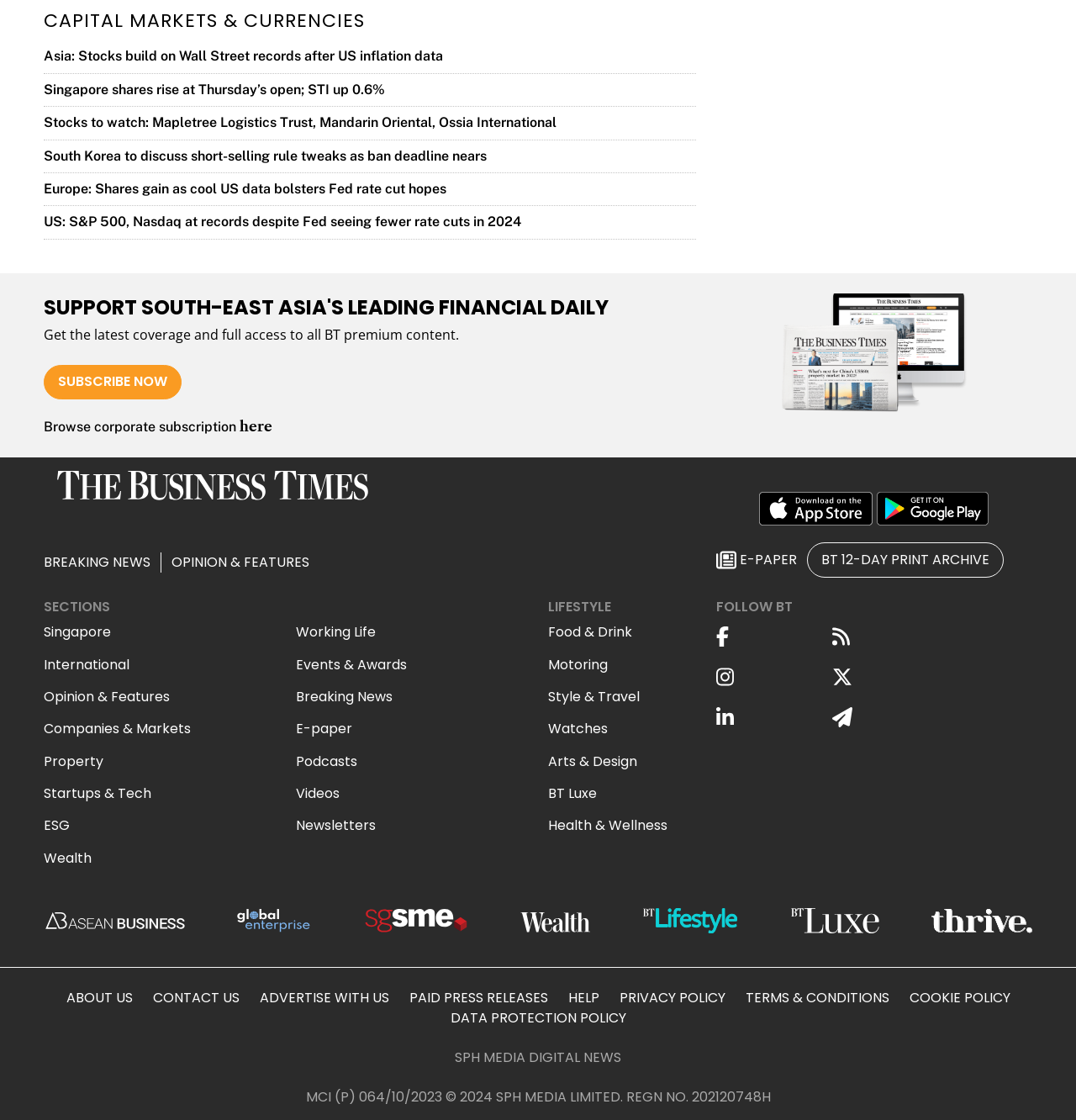Provide the bounding box coordinates of the area you need to click to execute the following instruction: "Go to Wattbike Help Centre home page".

None